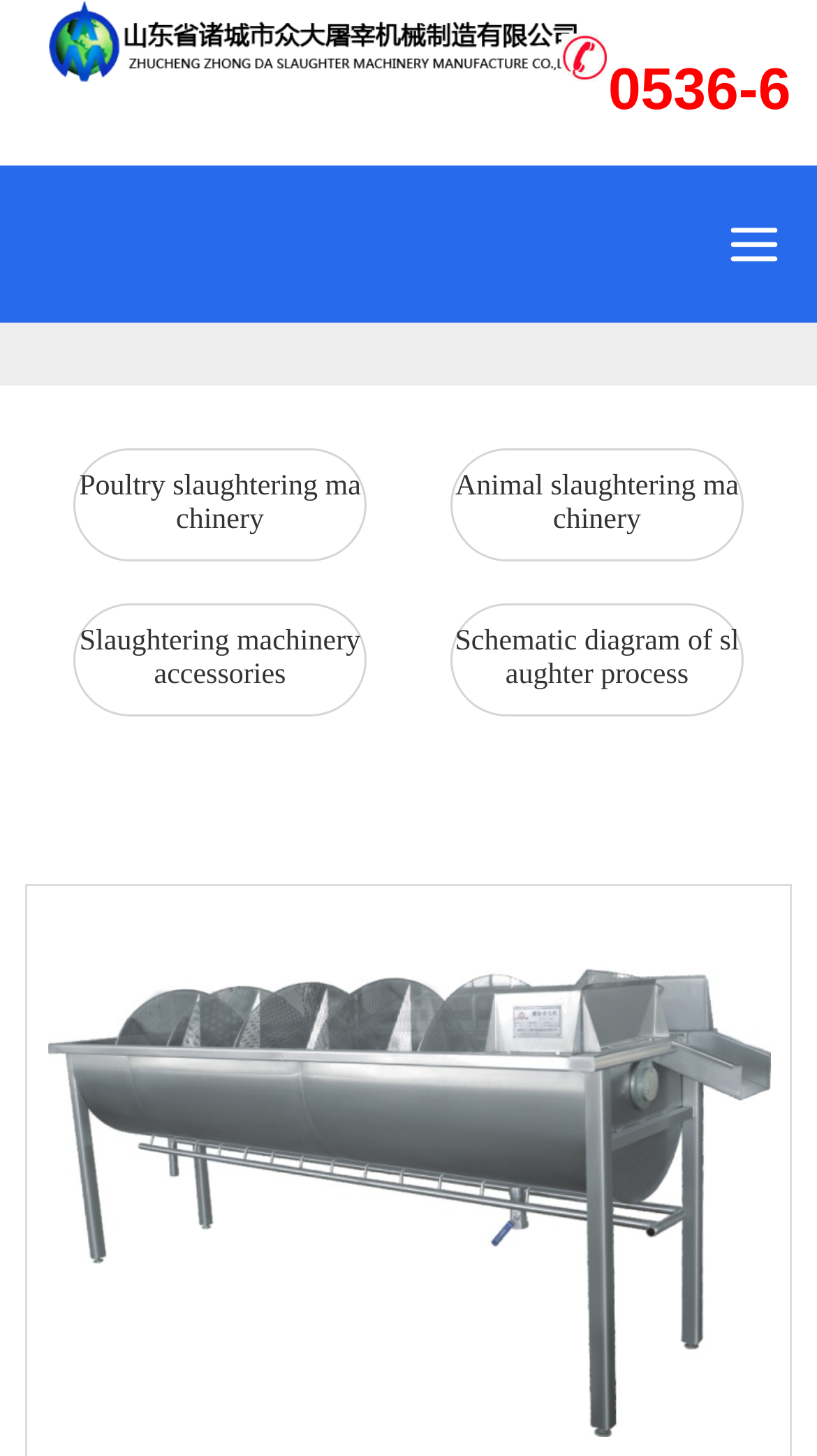Please extract the webpage's main title and generate its text content.

Spiral hot claw machine